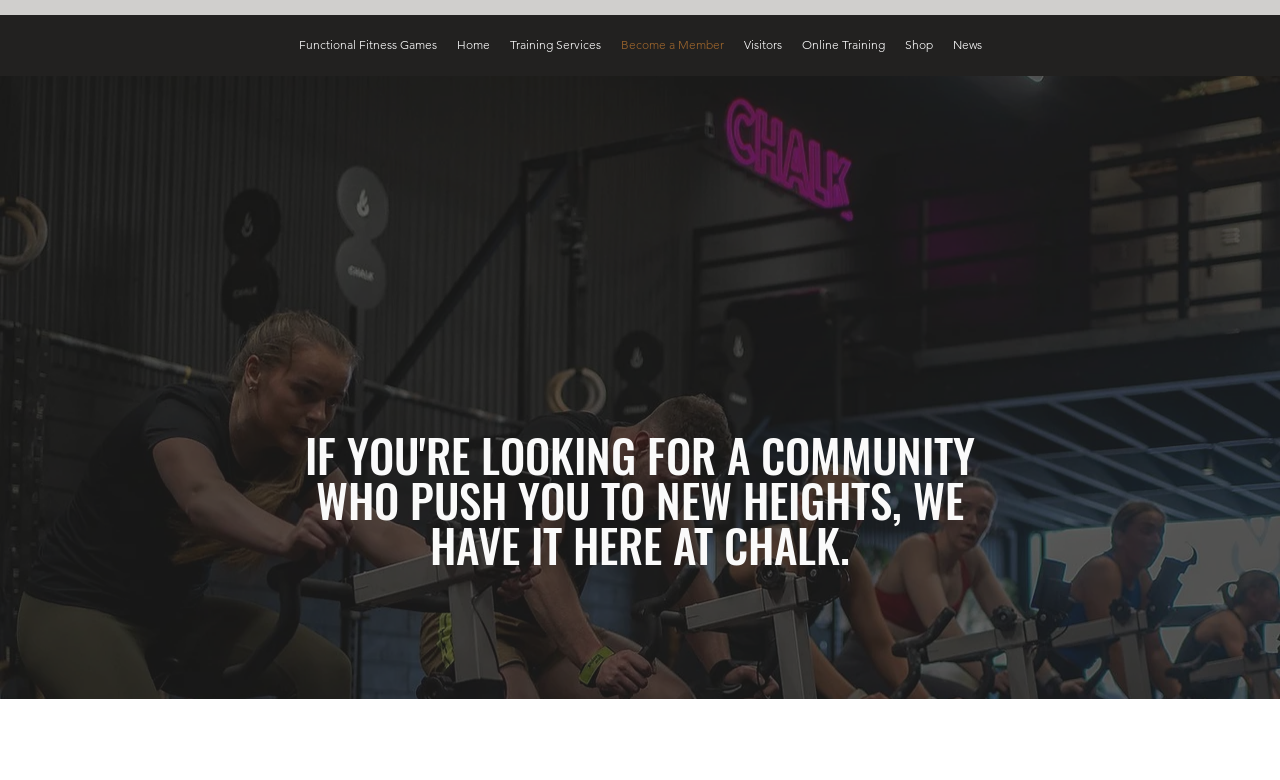Please respond to the question with a concise word or phrase:
What are the different services offered?

Functional Fitness Games, Training Services, etc.